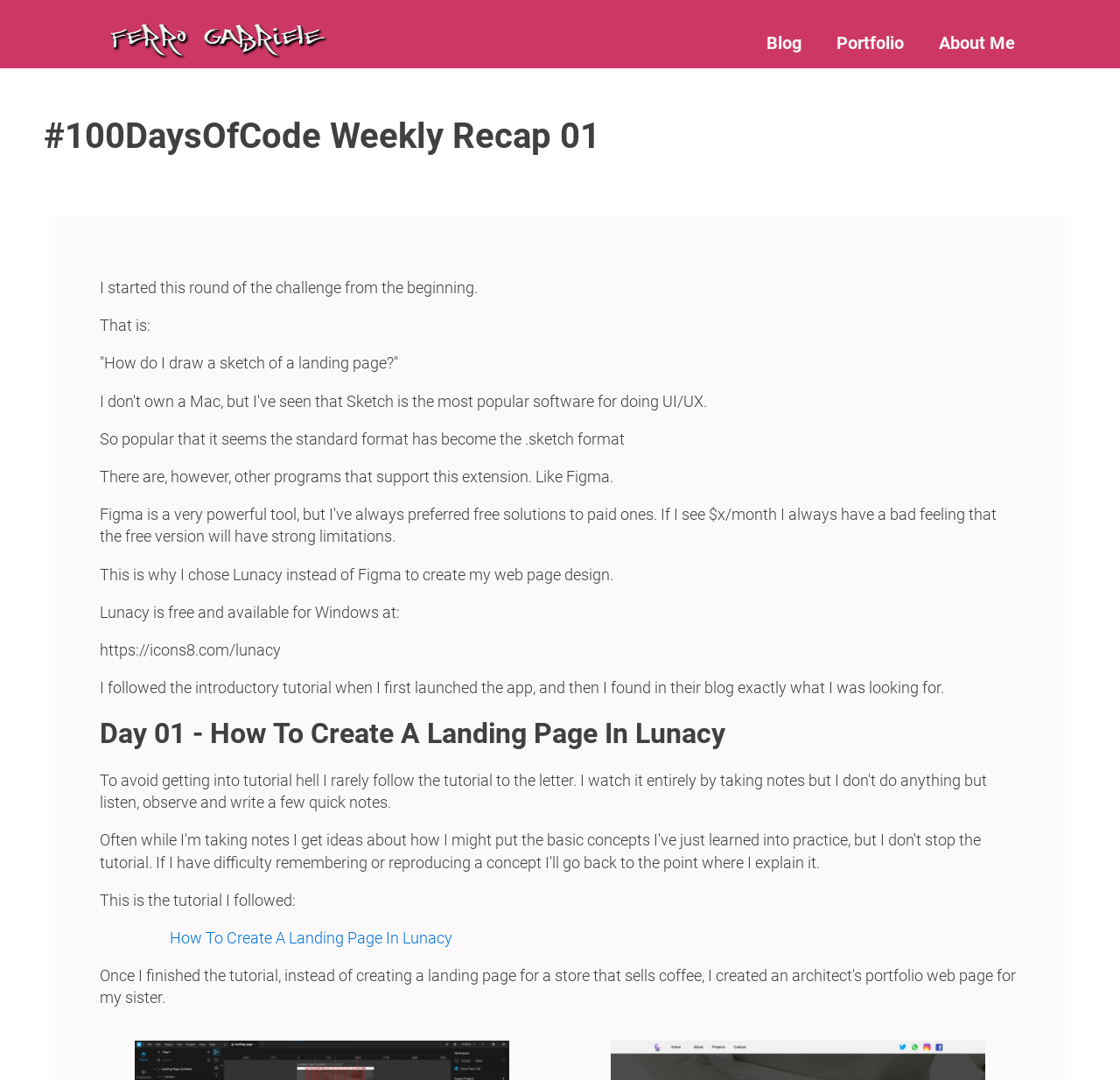What design tool did the author choose?
Using the image as a reference, answer the question with a short word or phrase.

Lunacy